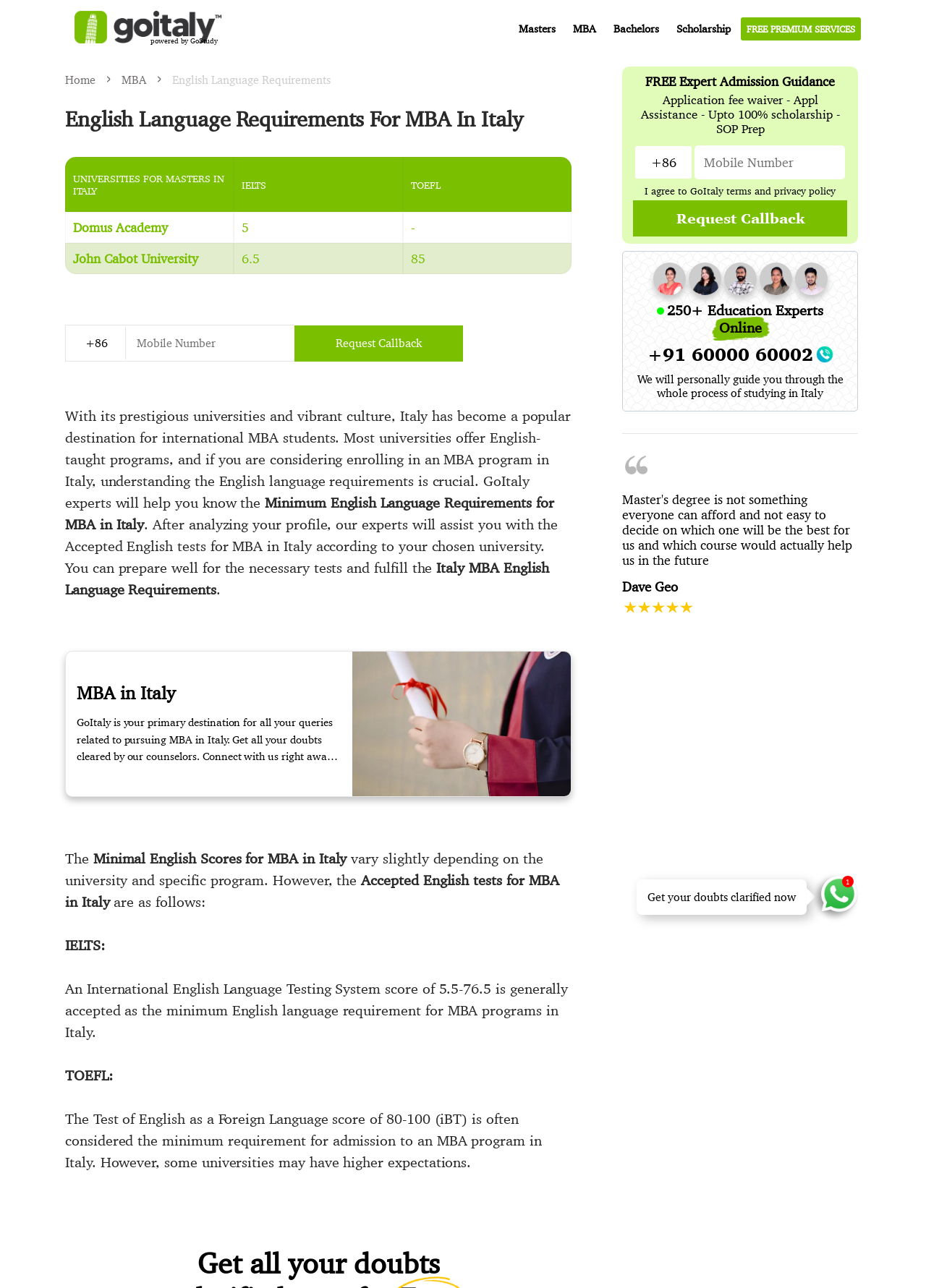Locate the bounding box of the UI element based on this description: "Request Callback". Provide four float numbers between 0 and 1 as [left, top, right, bottom].

[0.684, 0.156, 0.915, 0.184]